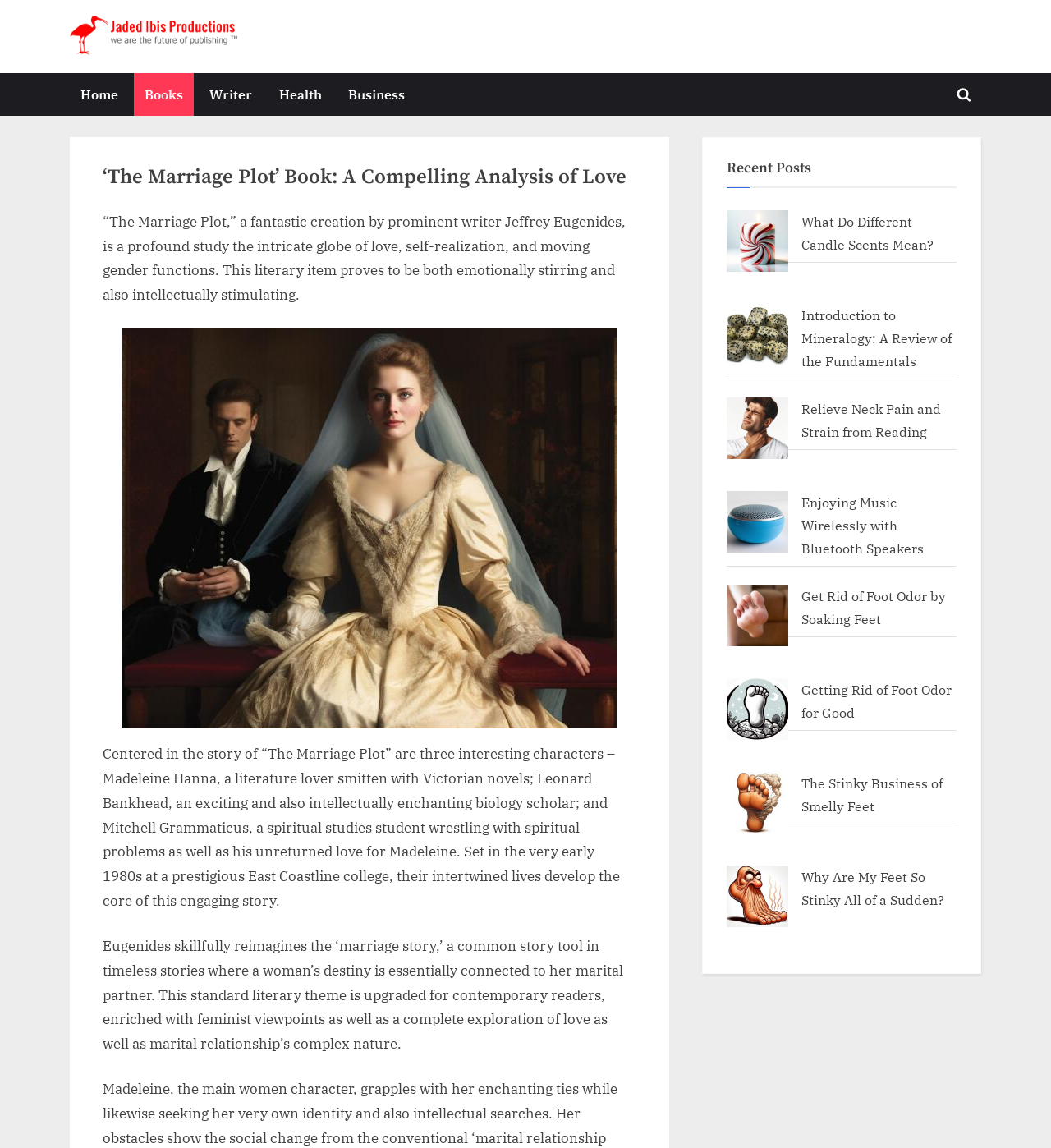Pinpoint the bounding box coordinates of the element to be clicked to execute the instruction: "Click on the 'What Do Different Candle Scents Mean?' link".

[0.763, 0.185, 0.888, 0.221]